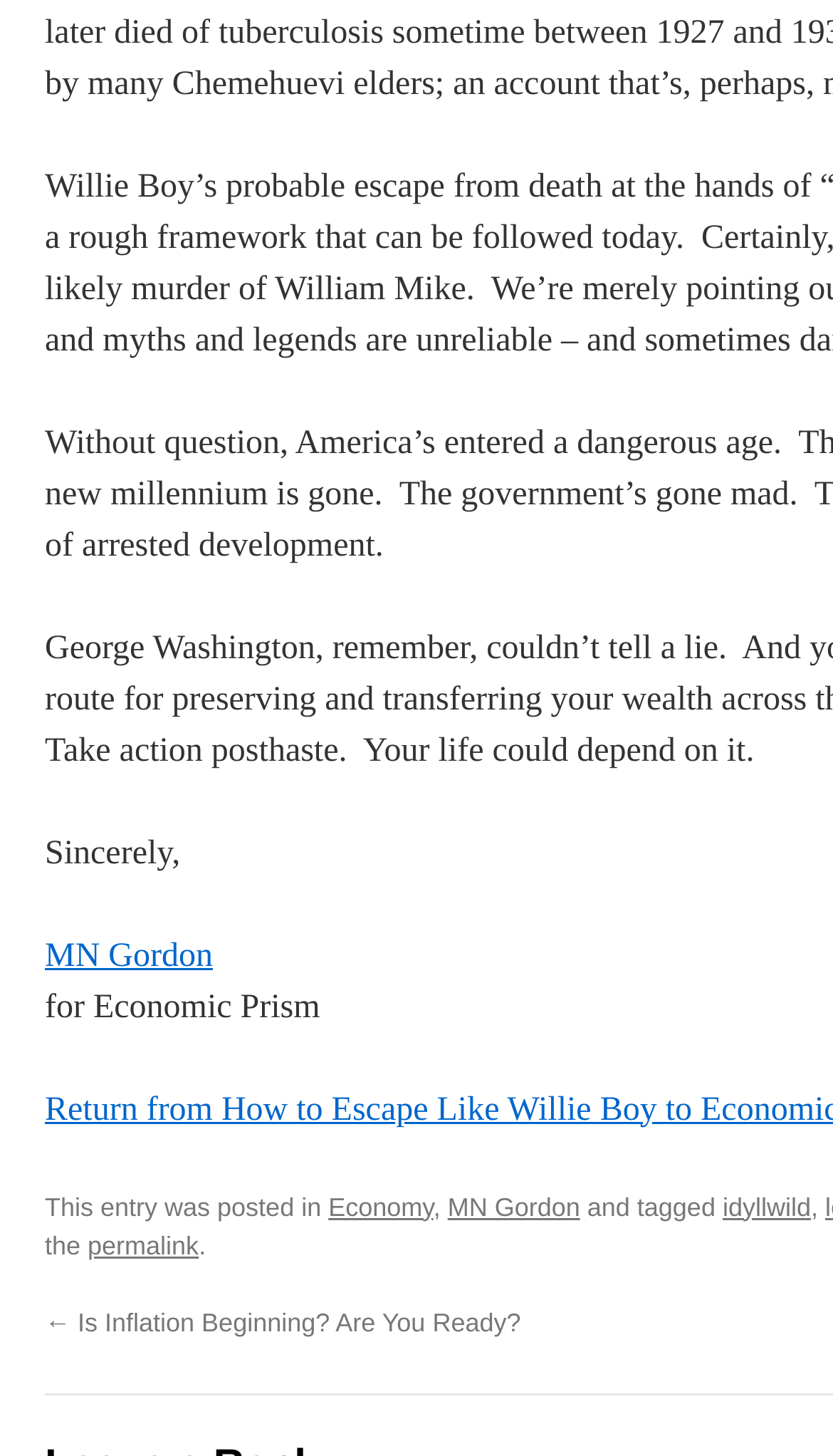Examine the screenshot and answer the question in as much detail as possible: Who is the author of the post?

The author of the post is mentioned in the text 'Sincerely, MN Gordon' at the top of the page, and also in the category links 'MN Gordon'.